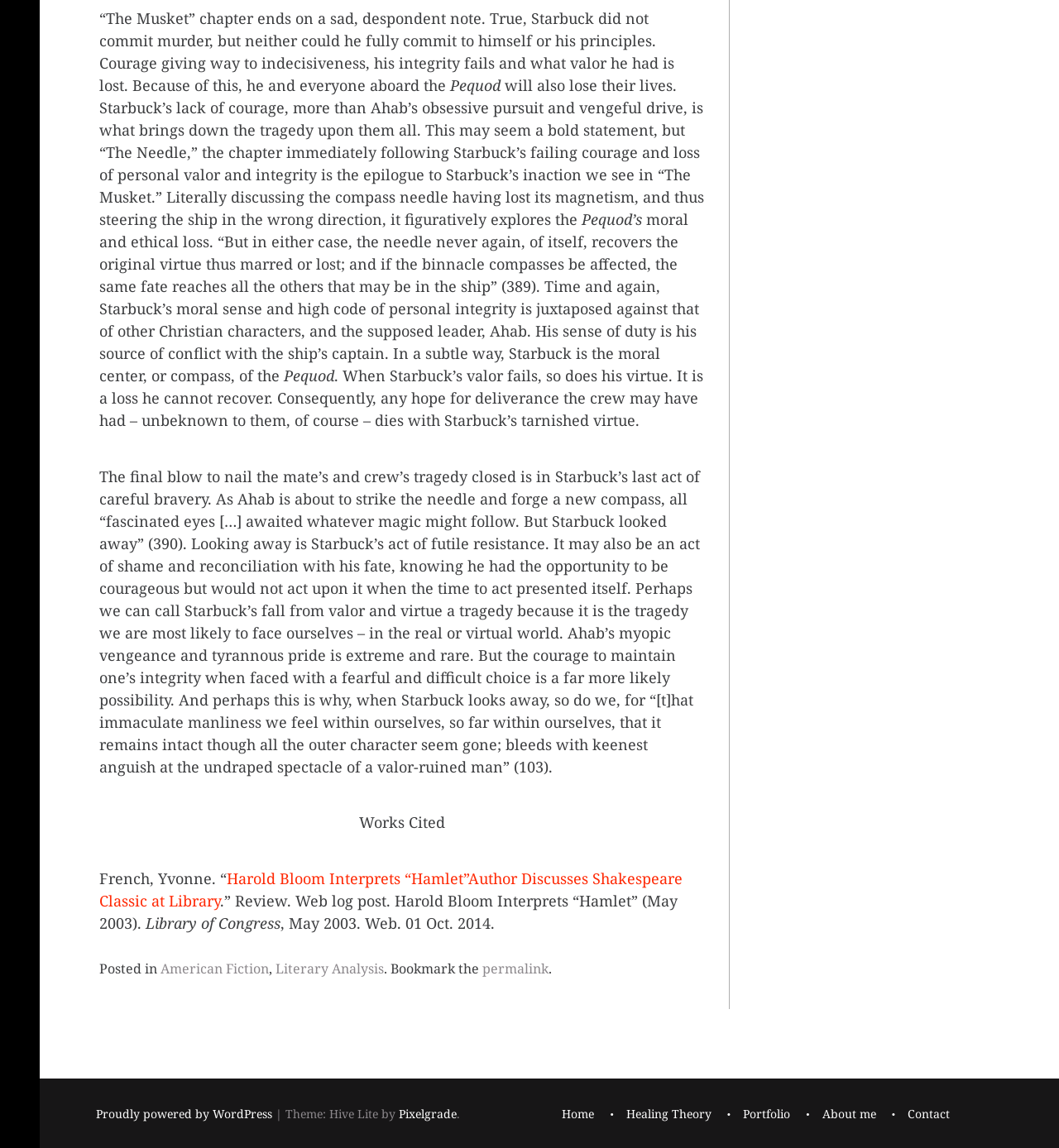Determine the coordinates of the bounding box that should be clicked to complete the instruction: "Read the post categorized under American Fiction". The coordinates should be represented by four float numbers between 0 and 1: [left, top, right, bottom].

[0.152, 0.835, 0.254, 0.851]